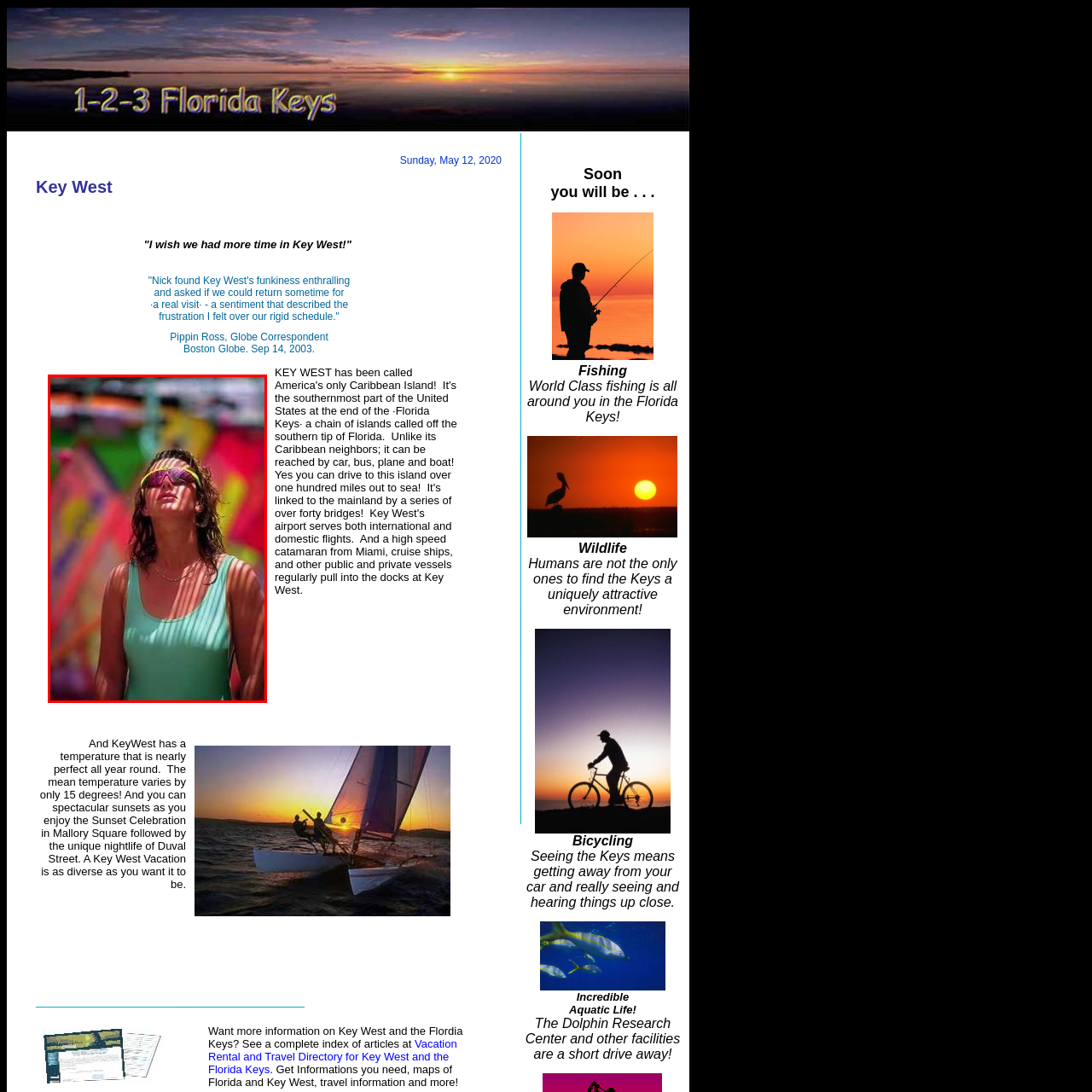What is the atmosphere evoked by the image?
Carefully examine the image within the red bounding box and provide a detailed answer to the question.

The caption suggests that the image evokes a sense of 'fun and adventure' due to the vibrant colors, playful sunglasses, and lively atmosphere, which are all characteristic of a carefree and exciting getaway.